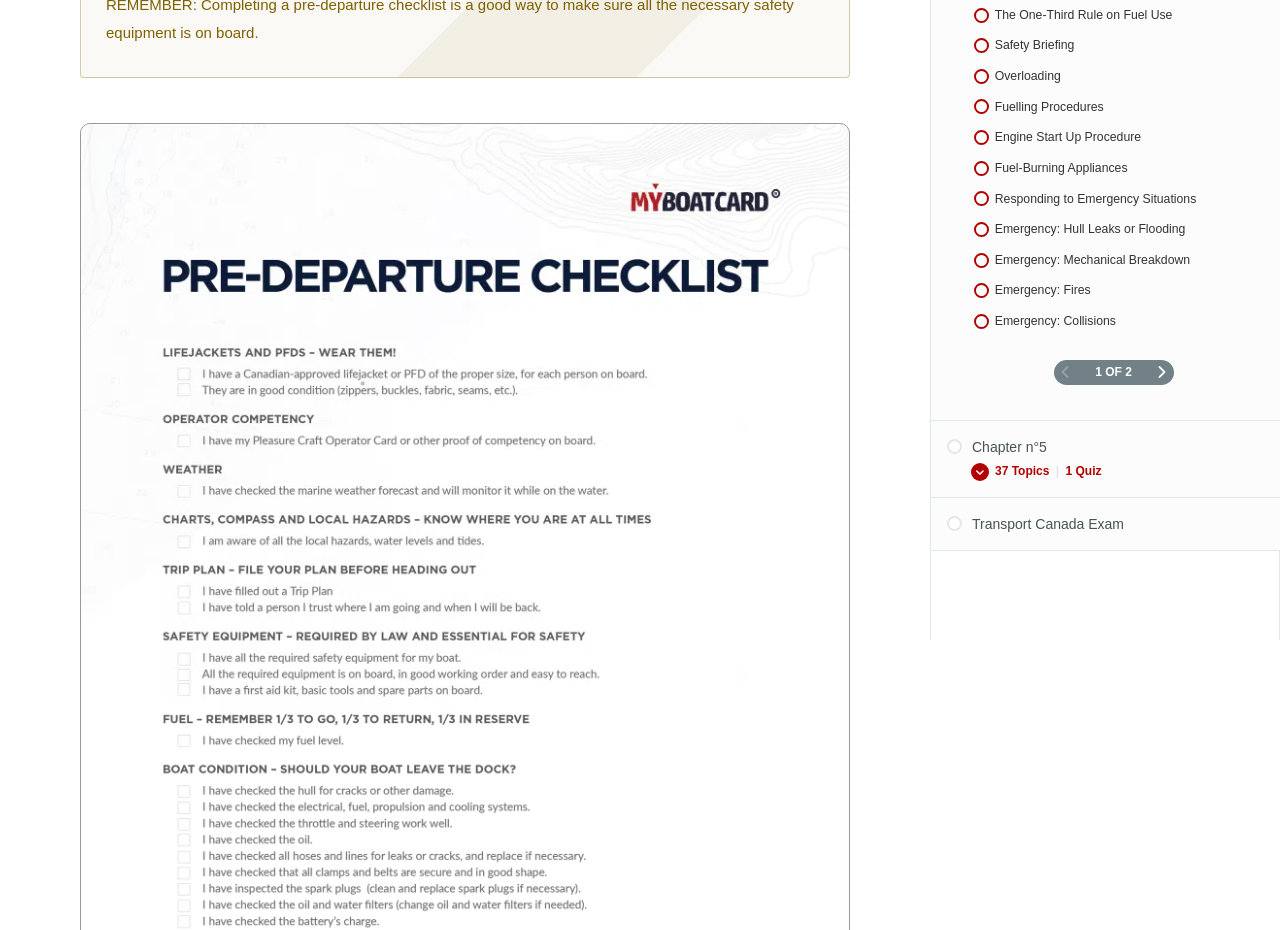Identify the bounding box for the element characterized by the following description: "Emergency: Fires".

[0.745, 0.296, 0.995, 0.329]